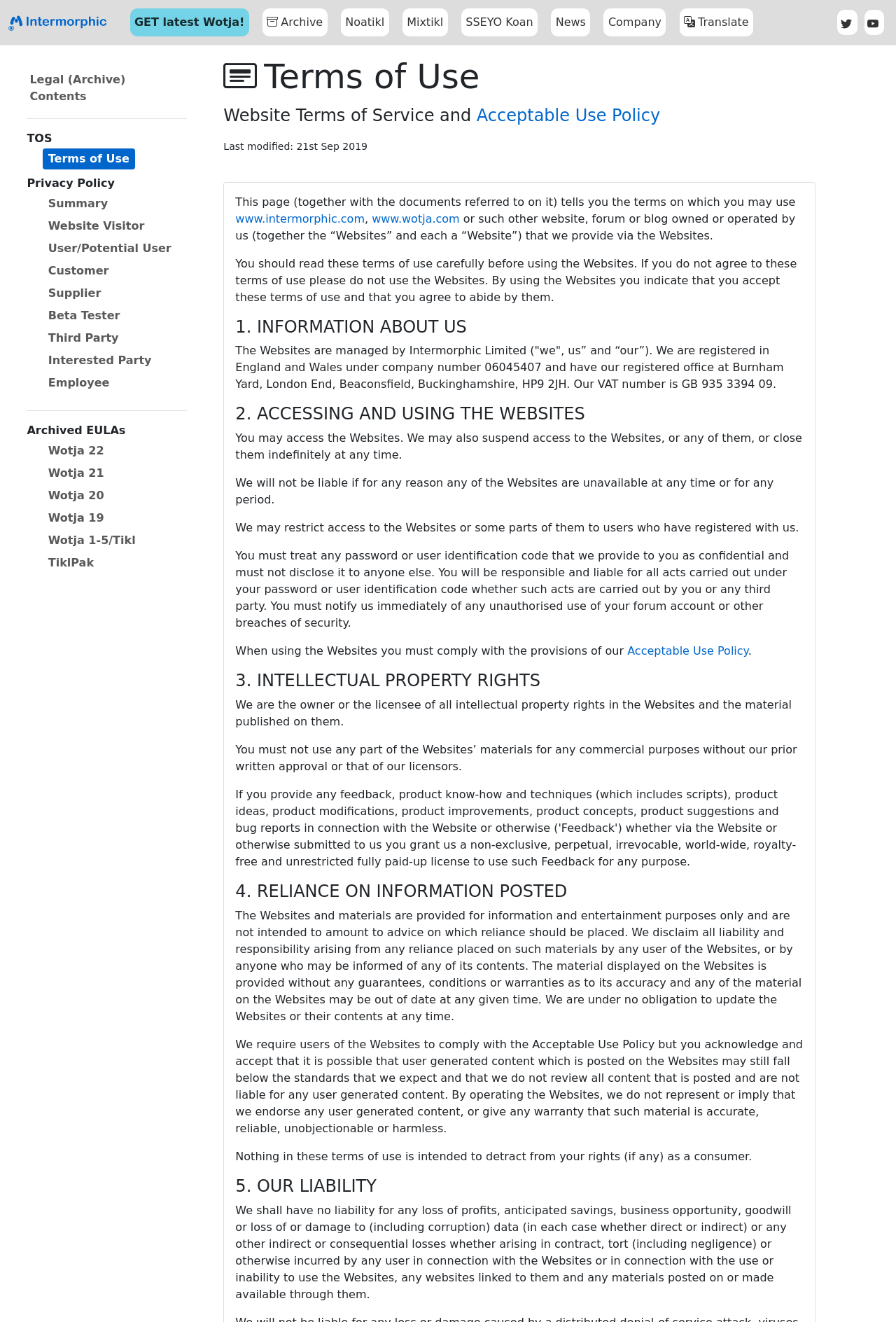Could you please study the image and provide a detailed answer to the question:
What is the purpose of the Websites?

The answer can be found in the section '4. RELIANCE ON INFORMATION POSTED' where it is stated that 'The Websites and materials are provided for information and entertainment purposes only...'